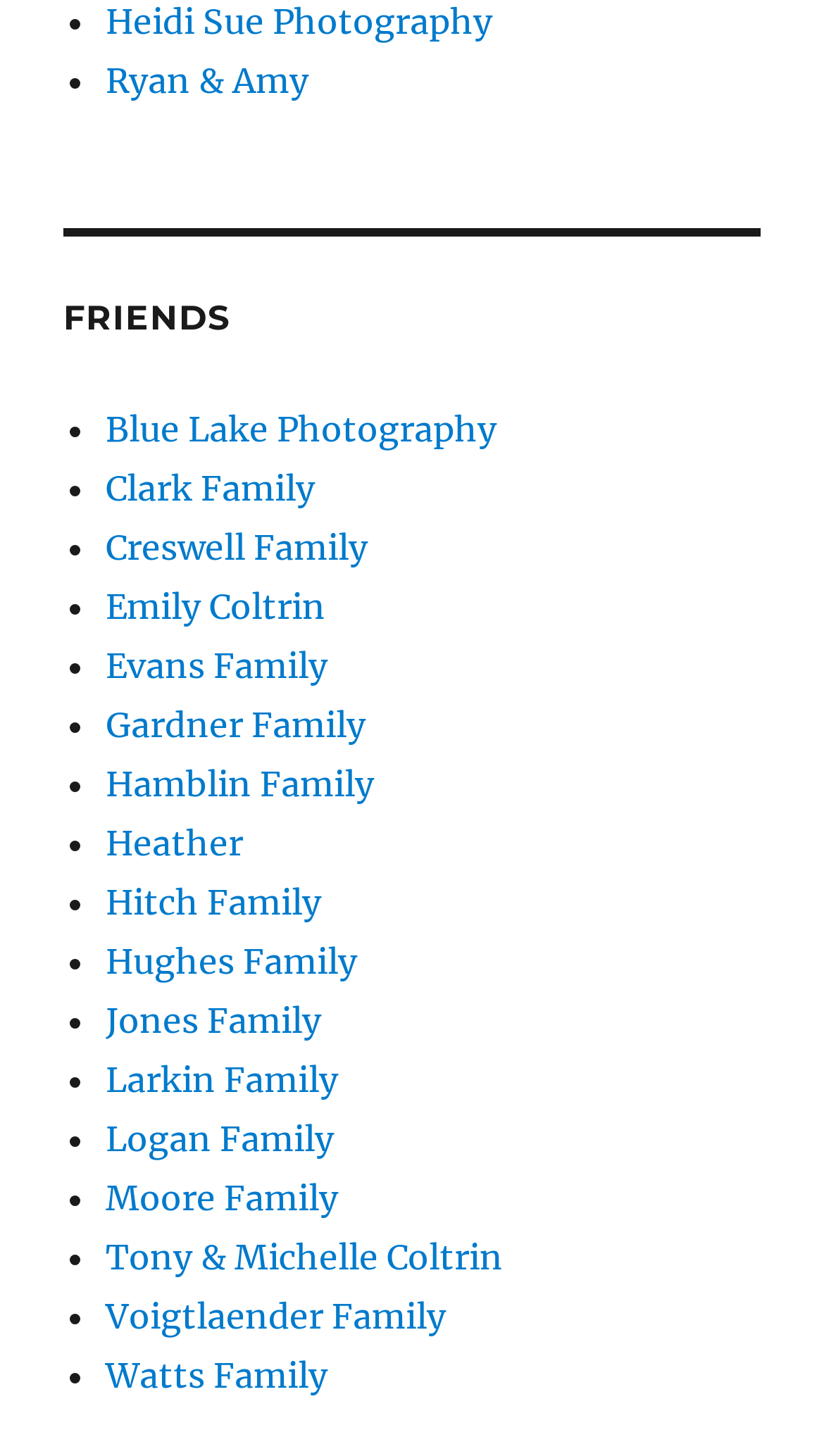How many friends have the last name Coltrin?
Please answer the question with a detailed response using the information from the screenshot.

I searched for links with the last name 'Coltrin' and found two, which are 'Emily Coltrin' and 'Tony & Michelle Coltrin'.